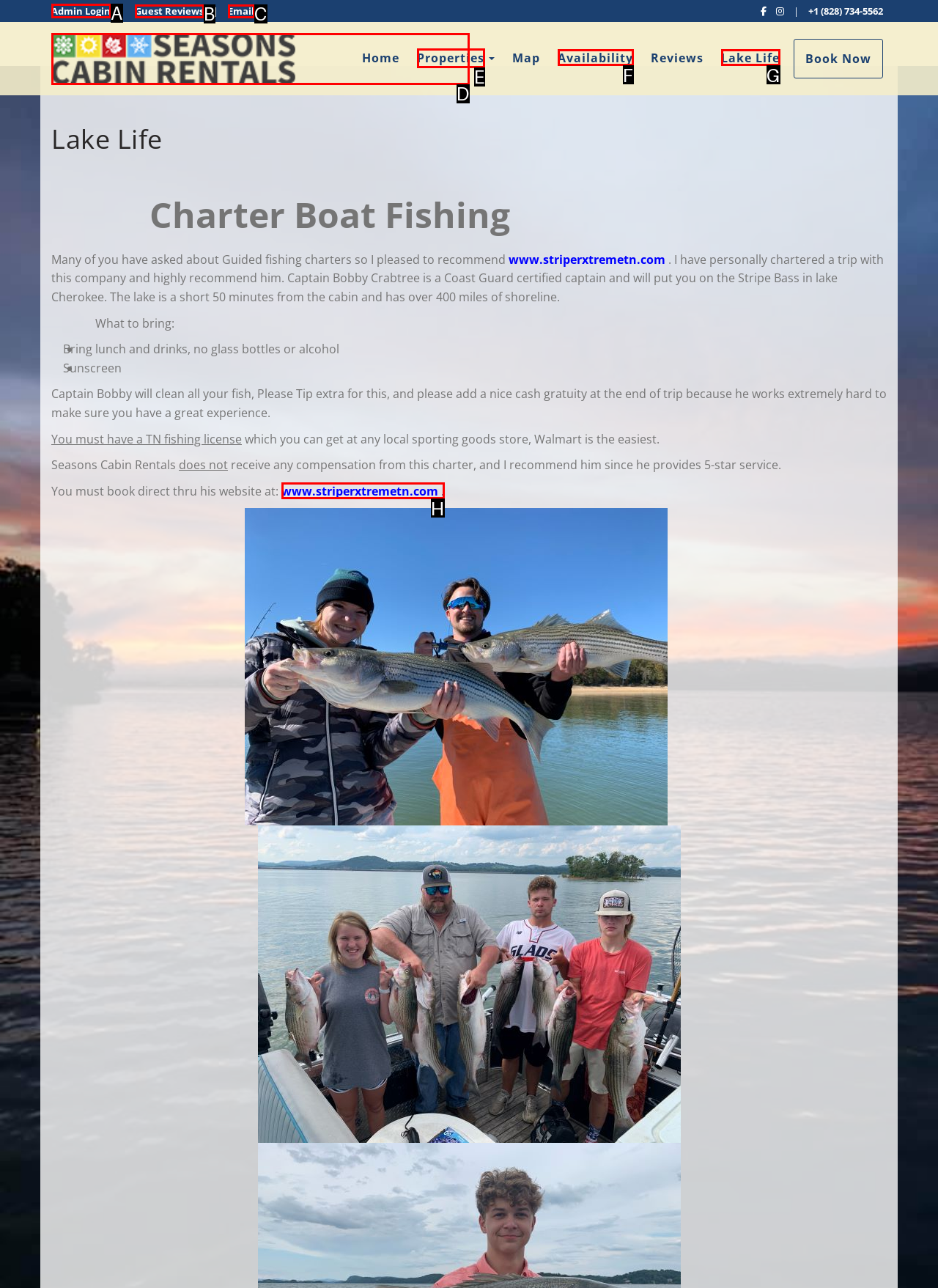Indicate which red-bounded element should be clicked to perform the task: Click Admin Login Answer with the letter of the correct option.

A